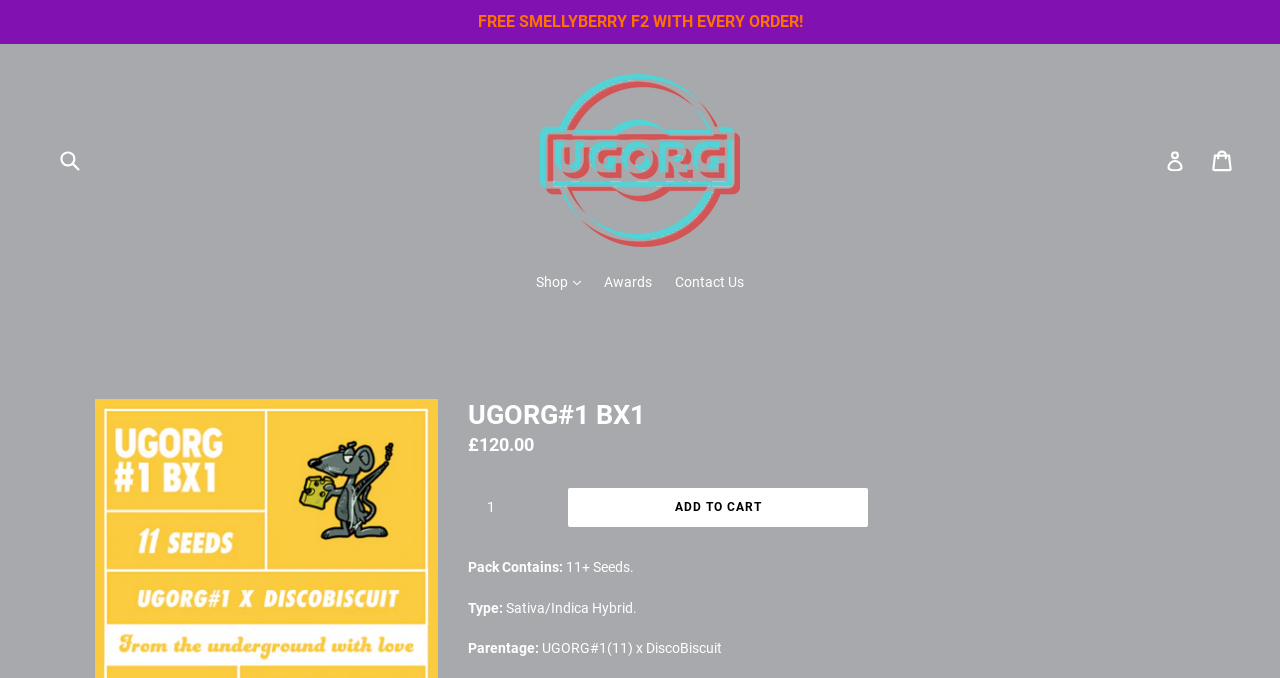Show the bounding box coordinates of the region that should be clicked to follow the instruction: "Log in to account."

[0.91, 0.209, 0.926, 0.264]